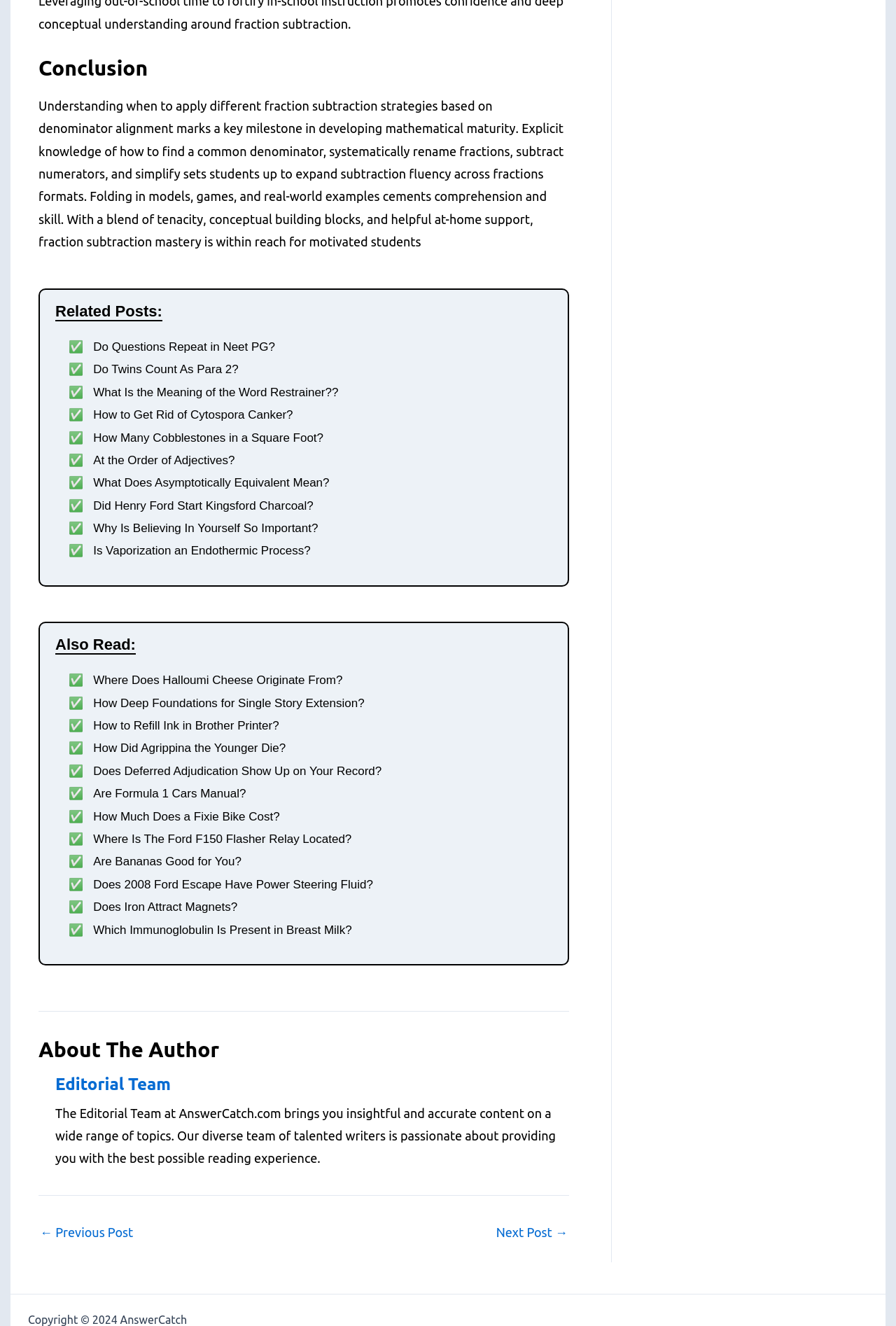Identify the bounding box coordinates for the UI element that matches this description: "Proudly powered by WordPress".

None